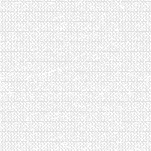Summarize the image with a detailed caption.

This image features a textured surface that resembles a soft, patterned fabric or perhaps a subtle textile design. It appears to be a close-up of a carpet or upholstery material, showcasing a light, neutral color palette. This aesthetic aligns with services related to carpet cleaning, which emphasizes restoring and maintaining the beauty of such materials. The imagery could be part of promotional content for a carpet cleaning service, highlighting the importance of maintaining the appearance and hygiene of carpets in homes, particularly within the Fort Myers area.